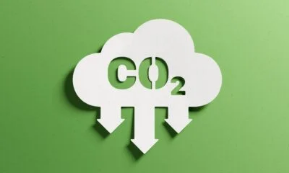What is the color of the background in the image?
Please provide a detailed answer to the question.

The design includes a vibrant green background, which reinforces the eco-friendly theme and suggests a connection to nature and the importance of combating climate change.